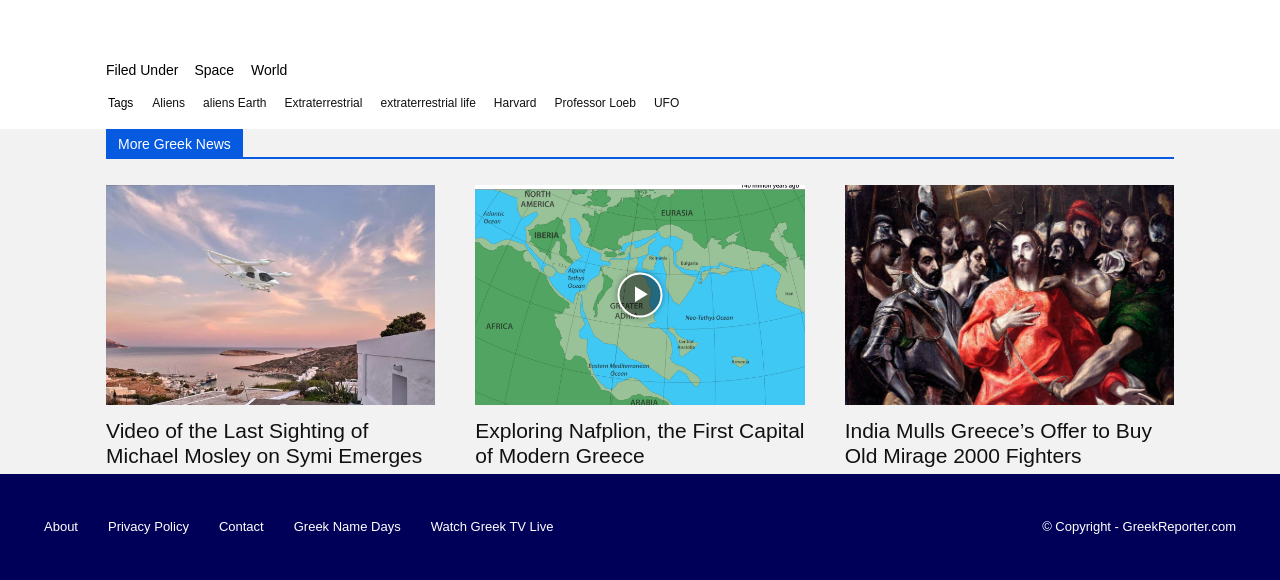Based on the element description Aliens, identify the bounding box coordinates for the UI element. The coordinates should be in the format (top-left x, top-left y, bottom-right x, bottom-right y) and within the 0 to 1 range.

[0.114, 0.163, 0.15, 0.193]